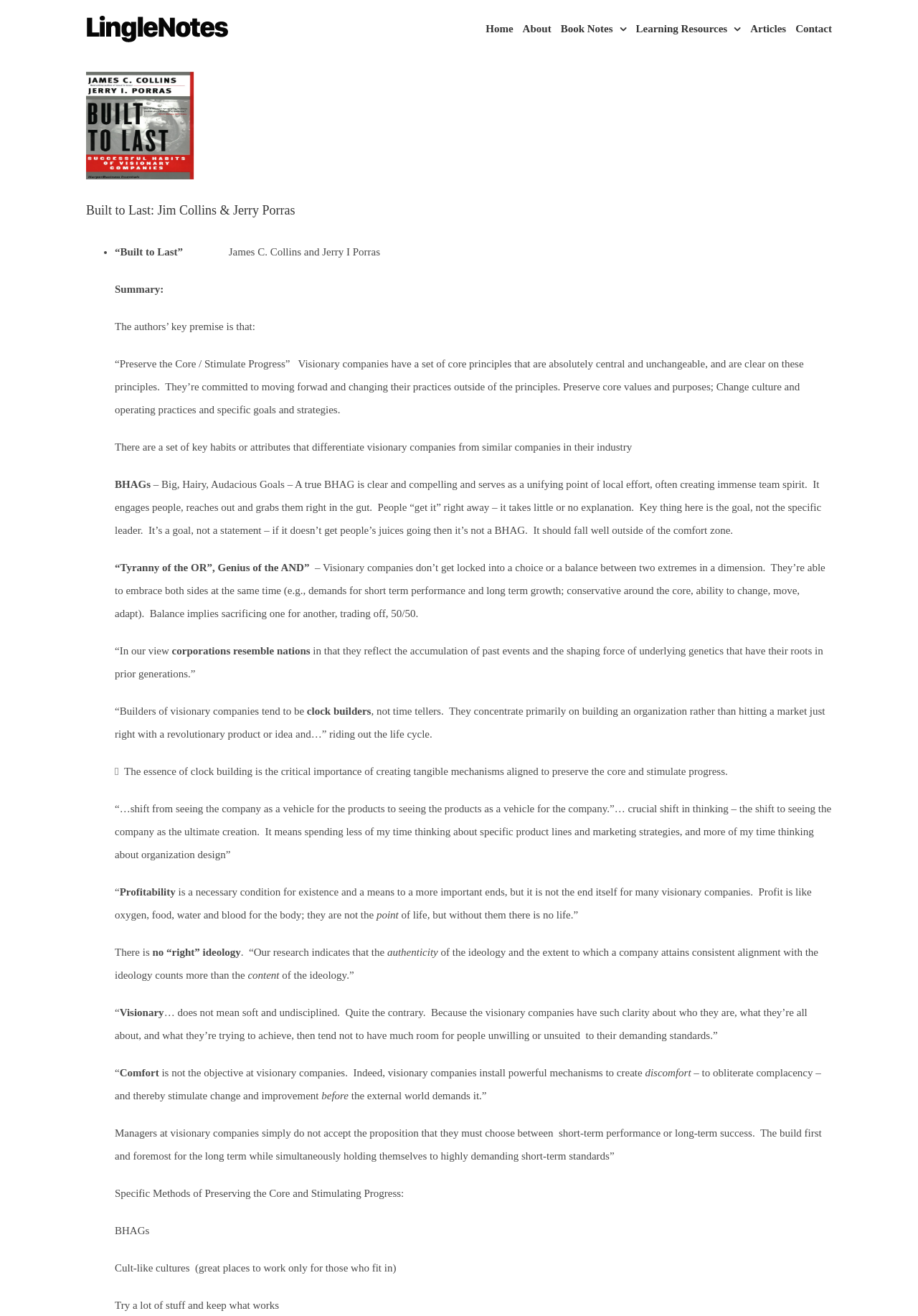Offer a meticulous caption that includes all visible features of the webpage.

This webpage is about the book "Built to Last" by James C. Collins and Jerry I. Porras. At the top left corner, there is a logo of Scottlingle, which is a link. Next to it, there is a navigation menu with links to Home, About, Book Notes, Learning Resources, Articles, and Contact. 

Below the navigation menu, there is a heading that reads "Built to Last: Jim Collins & Jerry Porras". Underneath the heading, there is a list marker followed by the title of the book in quotes, "Built to Last", and the authors' names, James C. Collins and Jerry I Porras. 

The main content of the webpage is a summary of the book, which discusses the key premise of "Preserve the Core / Stimulate Progress" and how visionary companies have a set of core principles that are central and unchangeable. The text explains that these companies are committed to moving forward and changing their practices outside of these principles. 

The summary also discusses the concept of Big Hairy Audacious Goals (BHAGs), which are clear and compelling goals that serve as a unifying point of effort and create immense team spirit. Additionally, it talks about the "Tyranny of the OR", Genius of the AND", which means that visionary companies don't get locked into a choice or balance between two extremes in a dimension, but instead, they're able to embrace both sides at the same time. 

The webpage also mentions the concept of "clock building", which is the critical importance of creating tangible mechanisms aligned to preserve the core and stimulate progress. Furthermore, it discusses the importance of profitability, but not as the end itself, and how visionary companies have clarity about who they are, what they're all about, and what they're trying to achieve. 

Throughout the webpage, there are no images except for the Scottlingle logo at the top left corner and a screenshot link below the navigation menu. The text is organized in a clear and concise manner, making it easy to follow and understand the main ideas of the book.